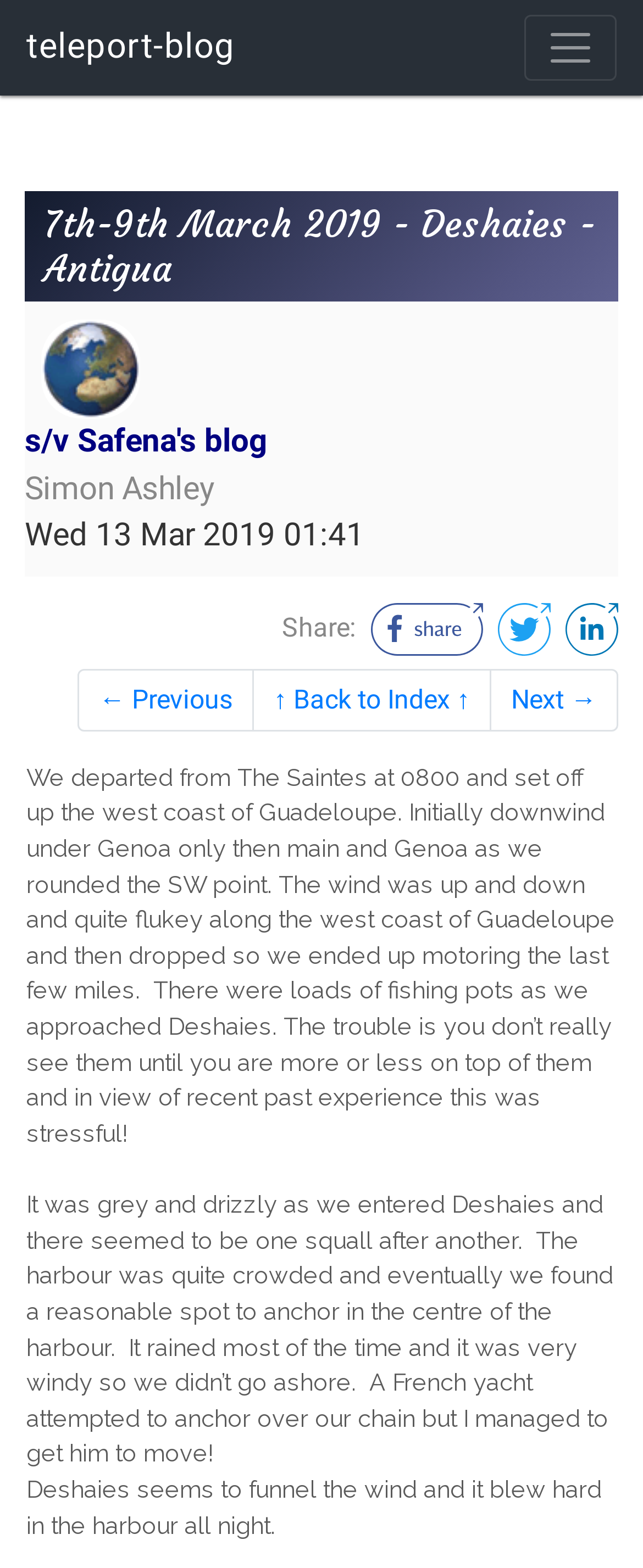Identify the bounding box coordinates of the element to click to follow this instruction: 'Click the 'Share:' button'. Ensure the coordinates are four float values between 0 and 1, provided as [left, top, right, bottom].

[0.438, 0.39, 0.564, 0.41]